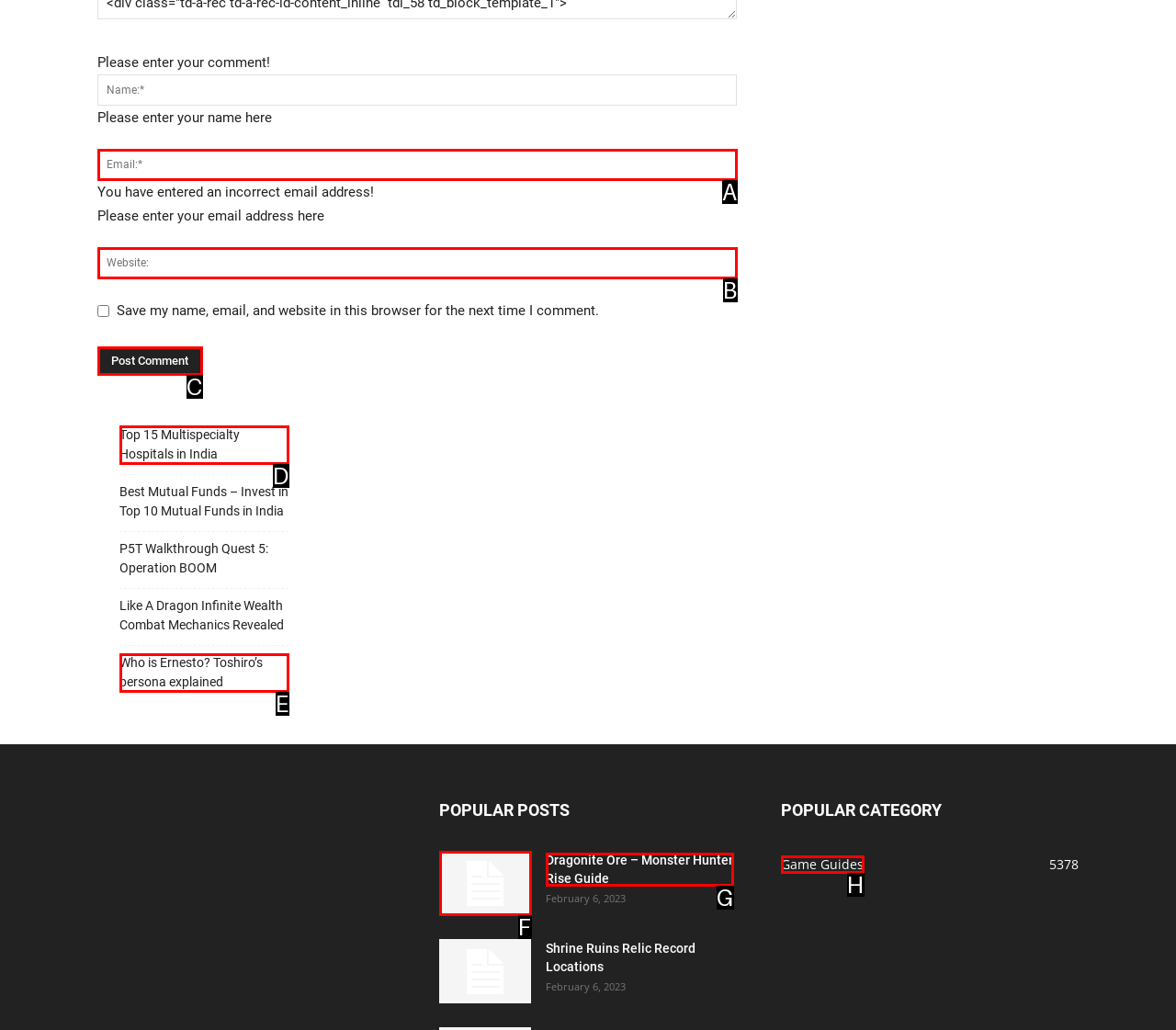Based on the description: name="url" placeholder="Website:", select the HTML element that fits best. Provide the letter of the matching option.

B